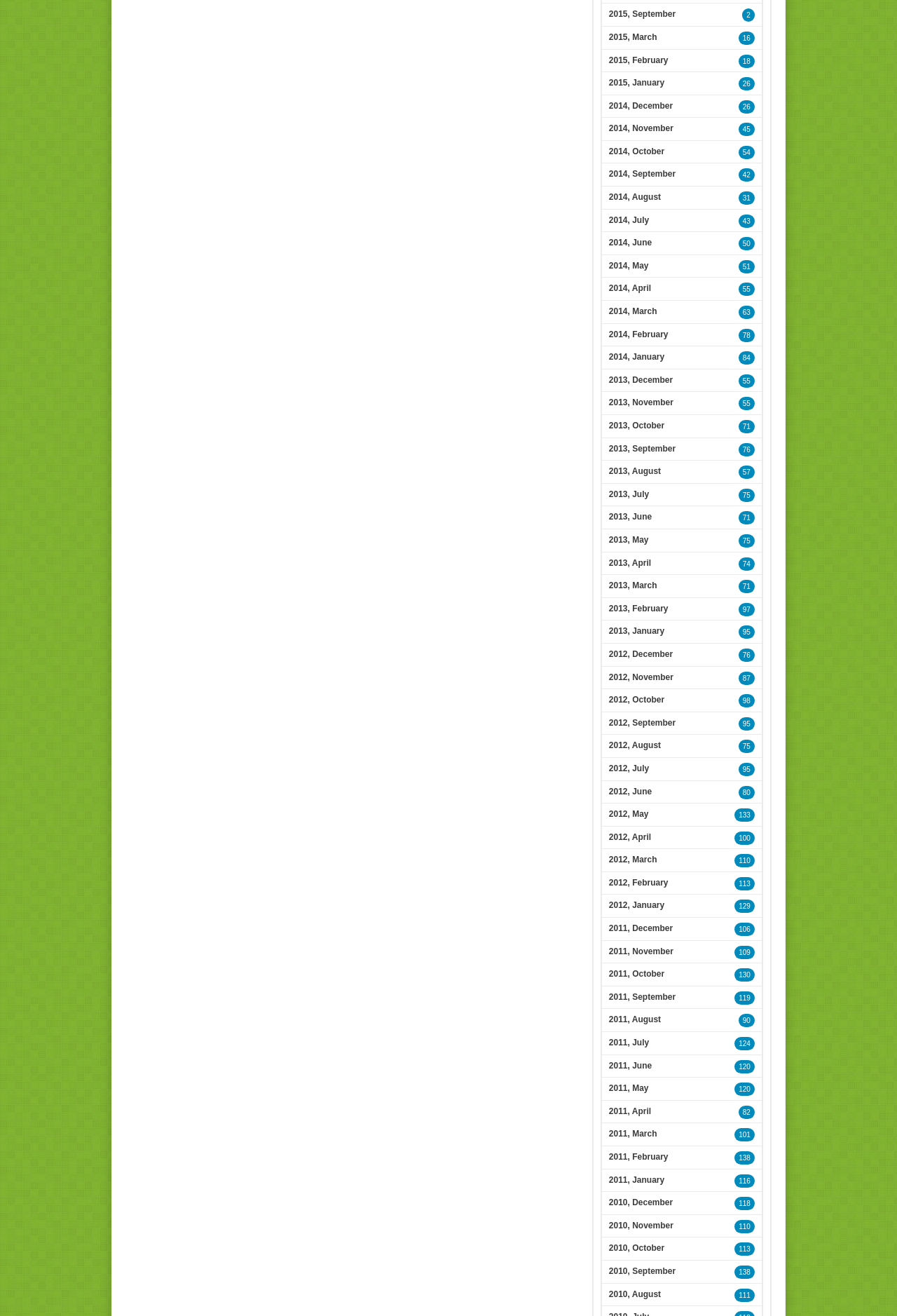What is the format of the links?
Can you offer a detailed and complete answer to this question?

I determined the format of the links by examining the links on the webpage. The links appear to be in the format 'Year, Month', with the year and month separated by a comma.